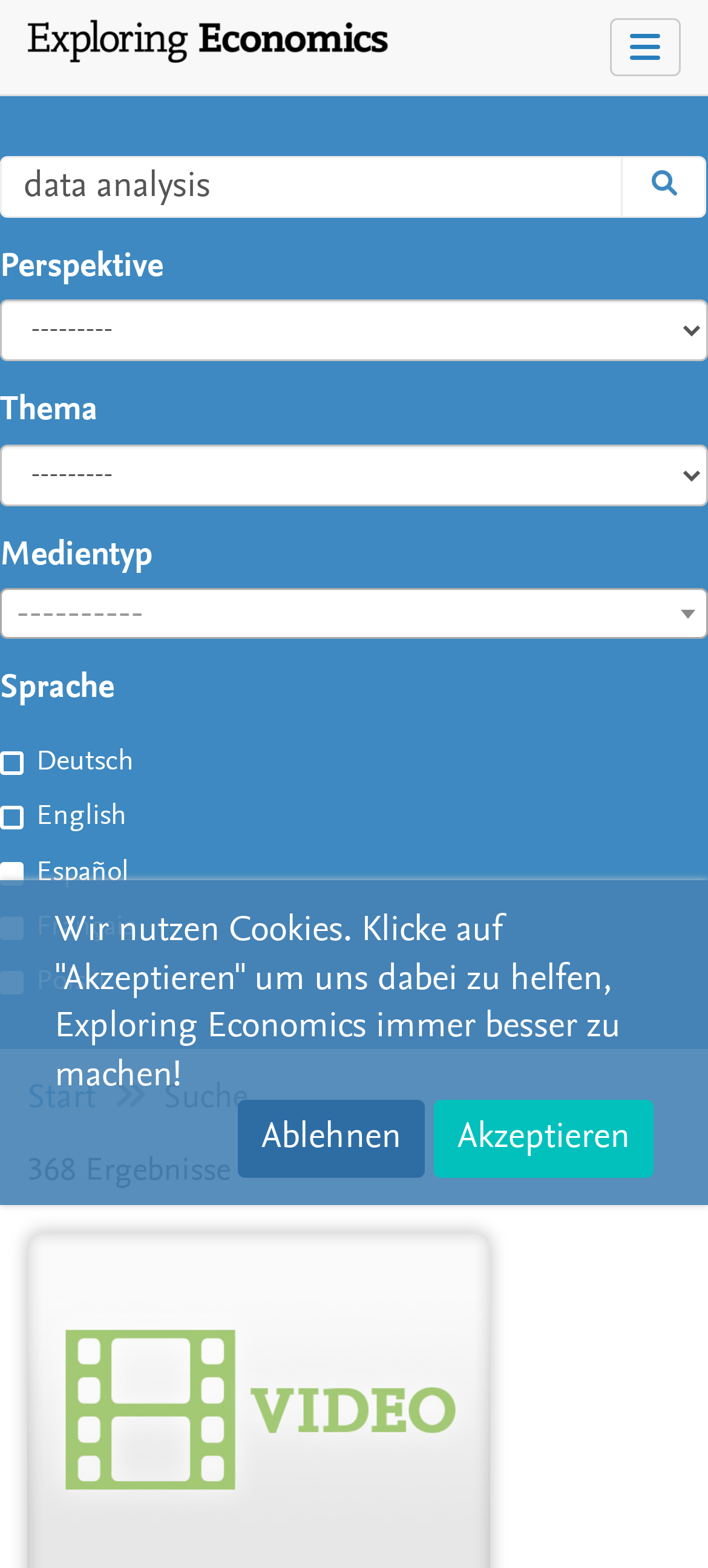Based on the image, provide a detailed and complete answer to the question: 
What is the default language selected?

I found the answer by examining the checkbox elements for language selection. The checkboxes for 'Deutsch' and 'English' are checked, indicating that they are the default languages selected.